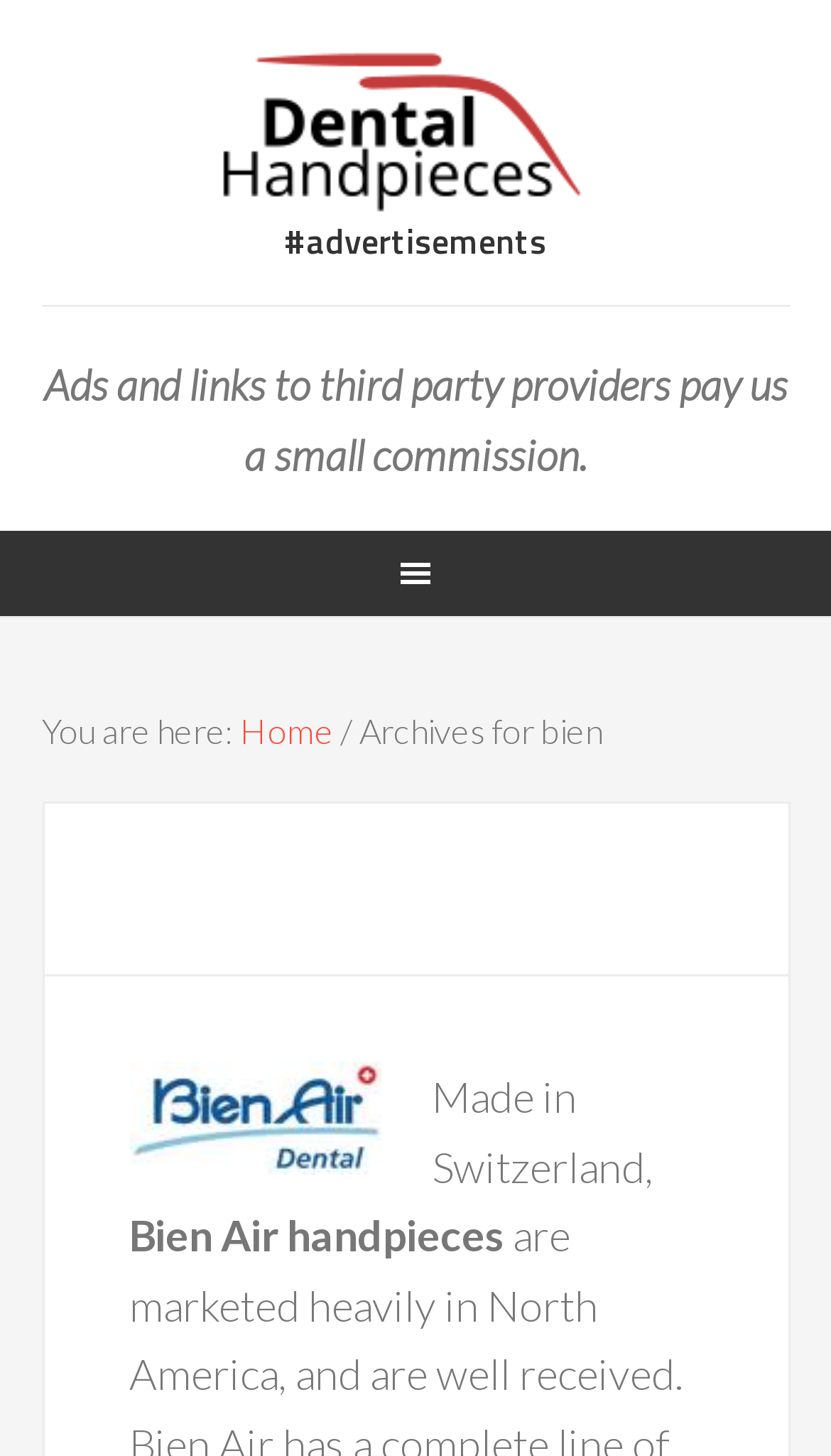Please determine the bounding box coordinates for the UI element described as: "BAG & PURSE".

None